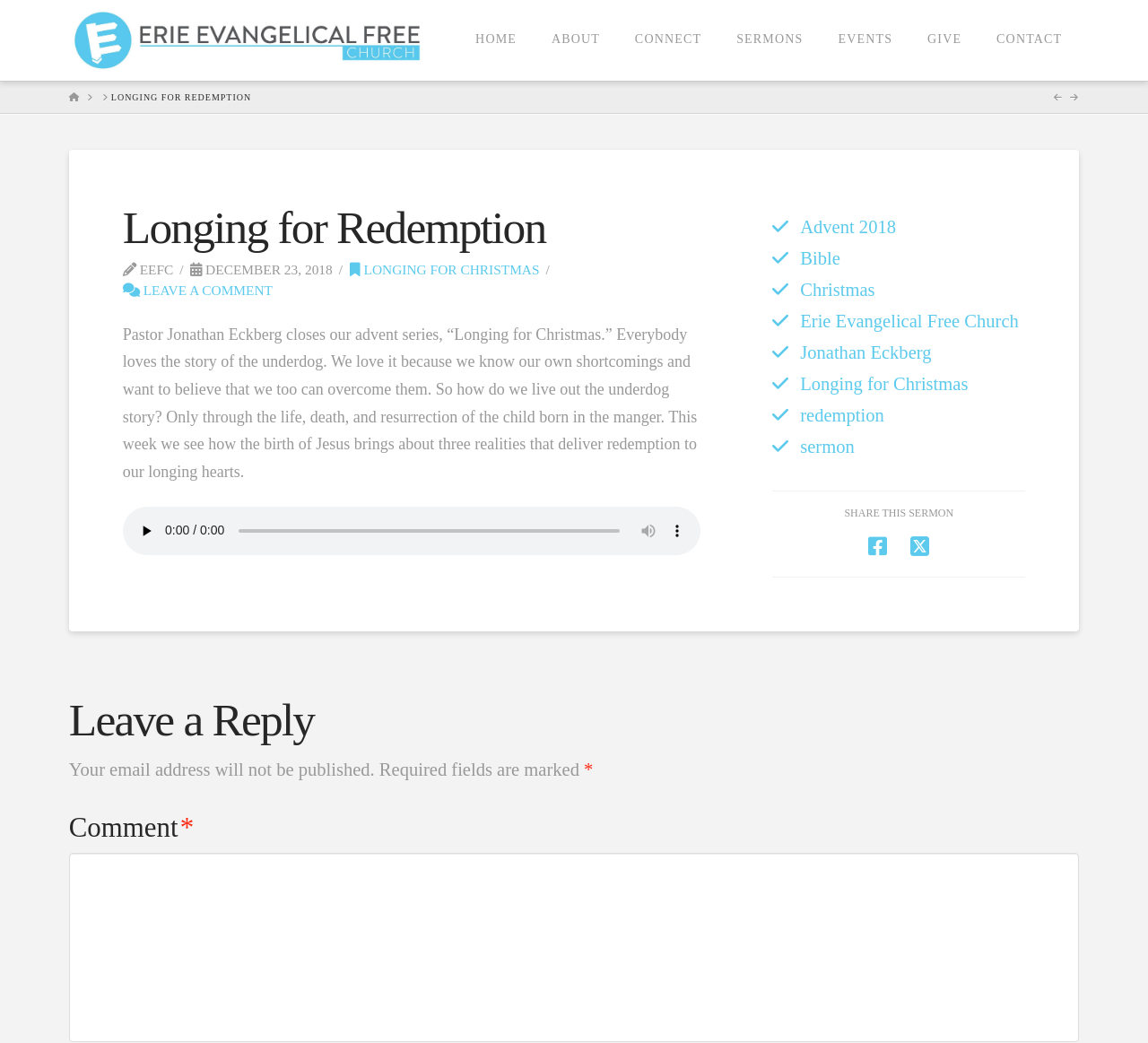Please extract and provide the main headline of the webpage.

Longing for Redemption